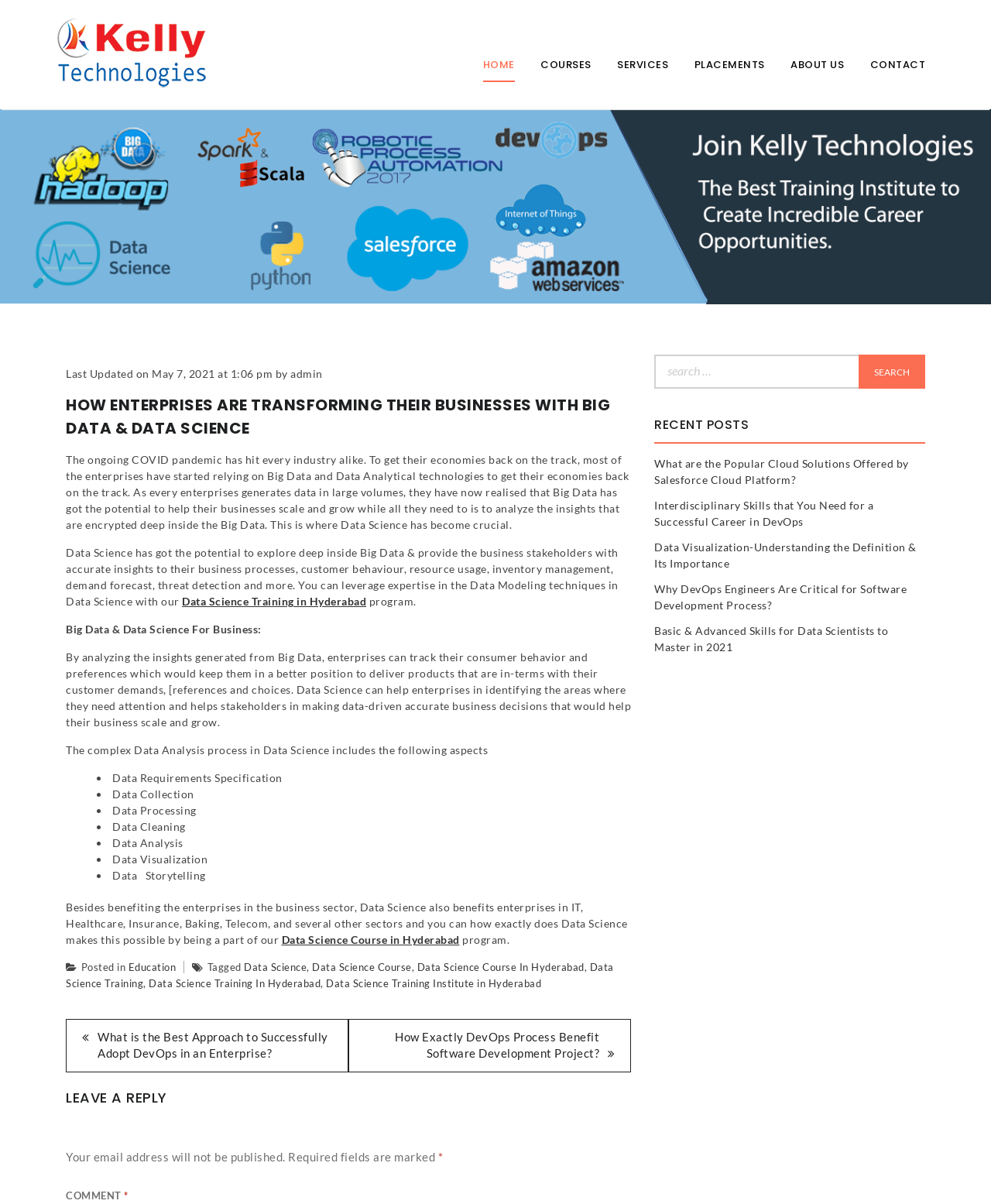Look at the image and answer the question in detail:
What is the topic of the recent post 'Data Visualization-Understanding the Definition & Its Importance'?

The recent post 'Data Visualization-Understanding the Definition & Its Importance' is listed under the 'RECENT POSTS' section, and its topic is related to Data Visualization. This can be inferred from the title of the post, which mentions 'Data Visualization'.